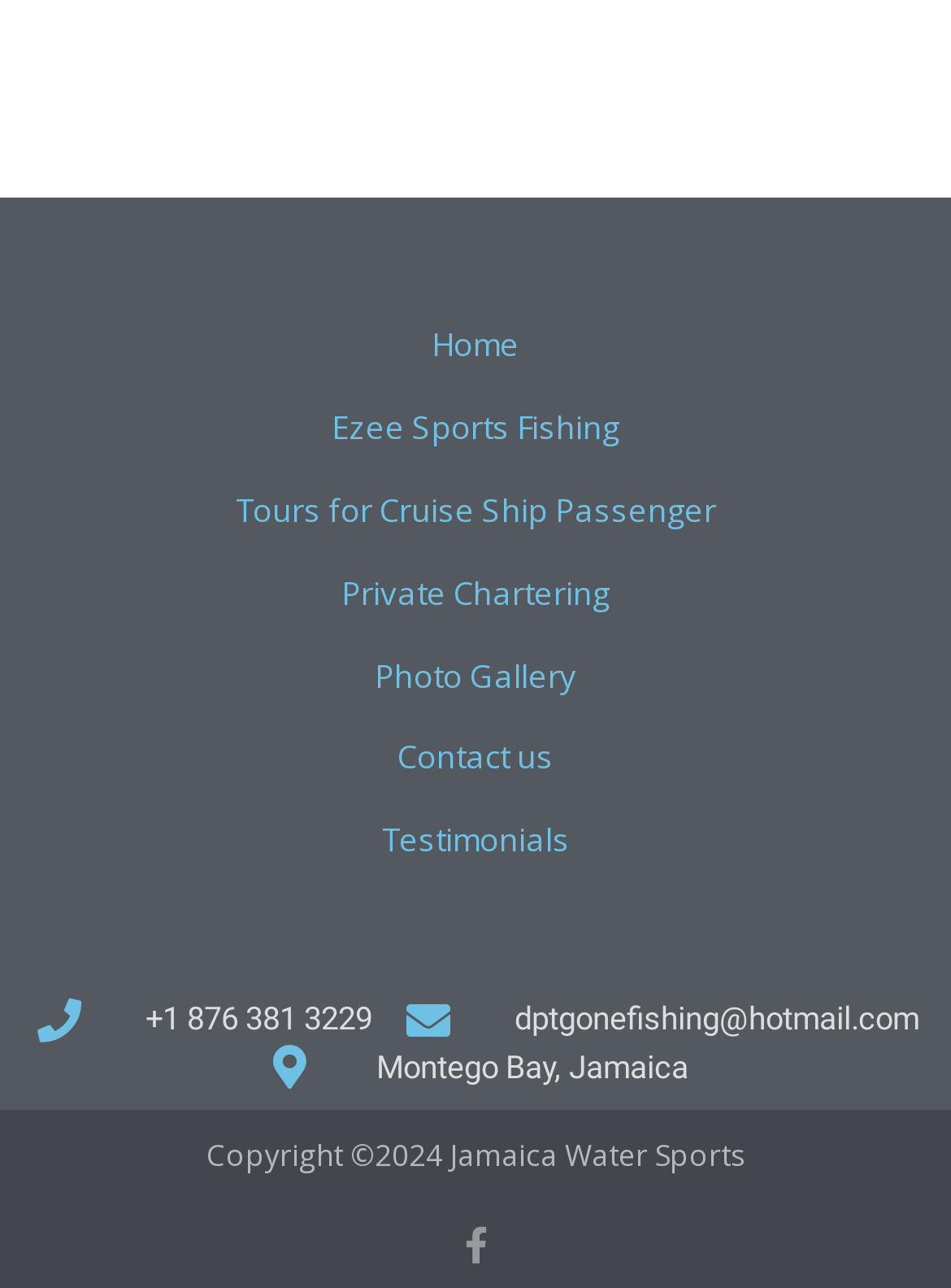Please specify the bounding box coordinates of the element that should be clicked to execute the given instruction: 'check testimonials'. Ensure the coordinates are four float numbers between 0 and 1, expressed as [left, top, right, bottom].

[0.401, 0.635, 0.599, 0.669]